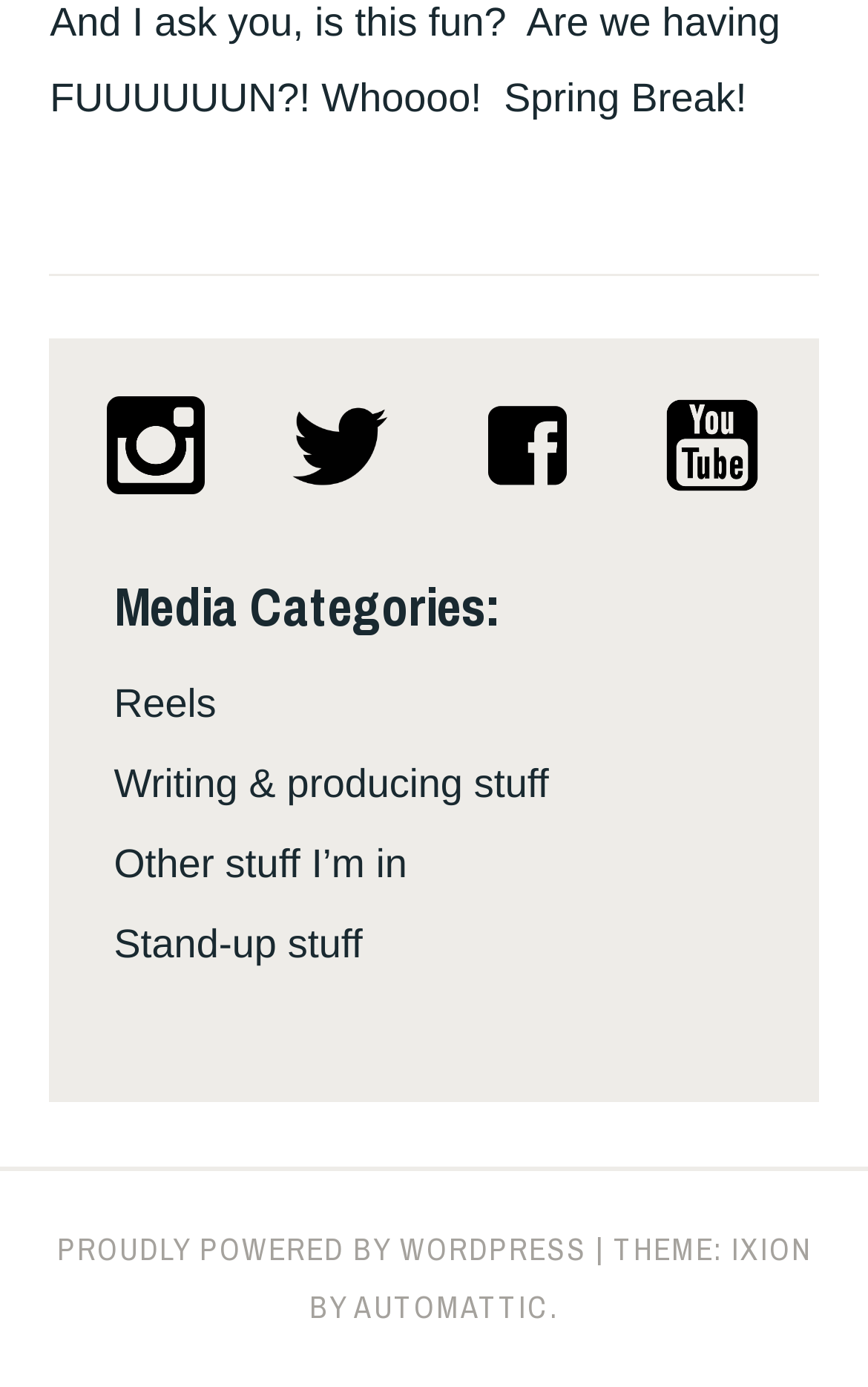Using the format (top-left x, top-left y, bottom-right x, bottom-right y), provide the bounding box coordinates for the described UI element. All values should be floating point numbers between 0 and 1: Other stuff I’m in

[0.131, 0.607, 0.469, 0.639]